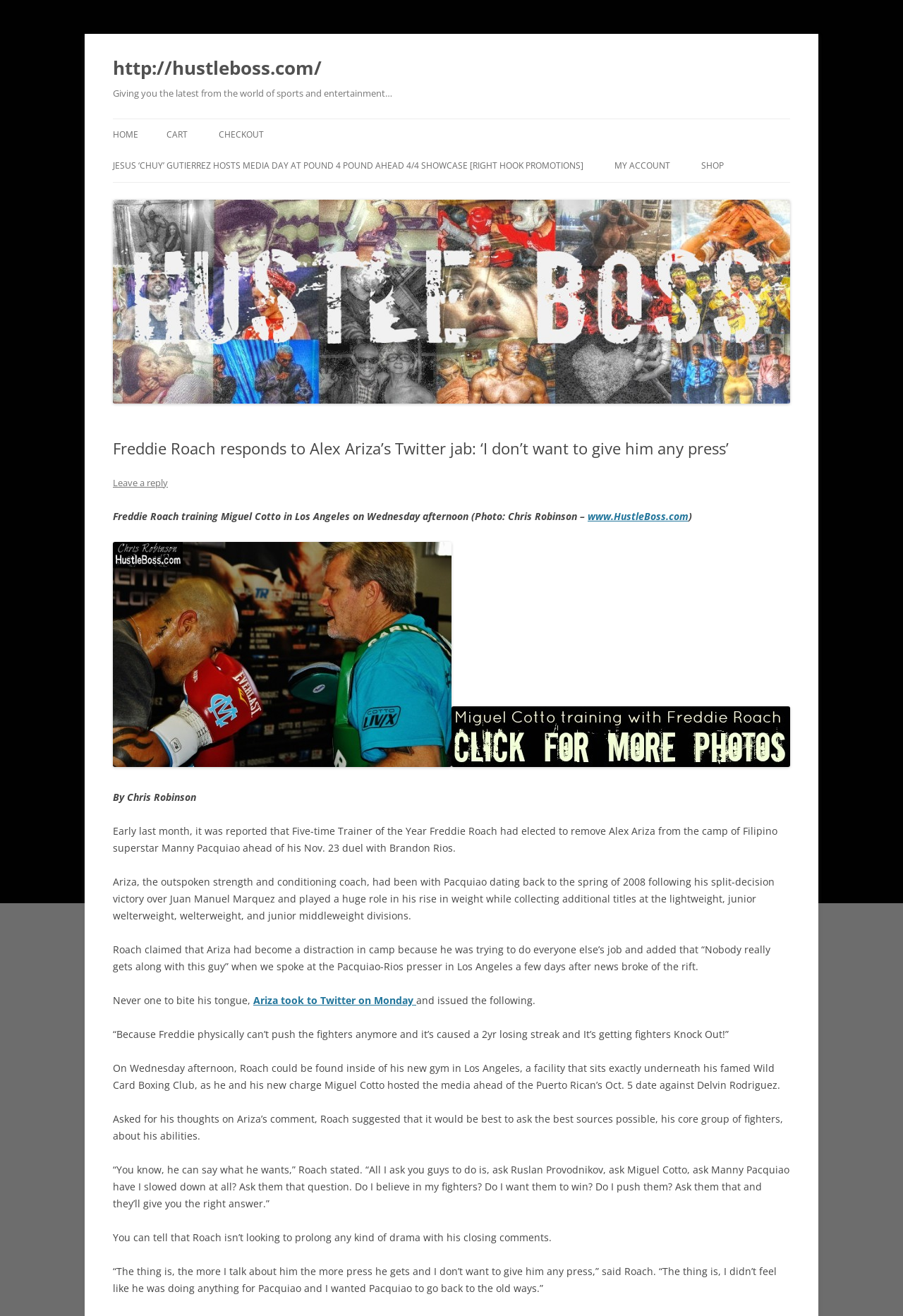Elaborate on the information and visuals displayed on the webpage.

The webpage is about a news article discussing Freddie Roach's response to Alex Ariza's Twitter comment. At the top, there is a heading with the website's URL, "http://hustleboss.com/". Below it, there is a brief description of the website, "Giving you the latest from the world of sports and entertainment…".

The main content of the webpage is divided into two sections. On the left side, there are several links, including "HOME", "CART", "CHECKOUT", "MY ACCOUNT", and "SHOP". On the right side, there is a large section dedicated to the news article.

The news article has a heading, "Freddie Roach responds to Alex Ariza’s Twitter jab: ‘I don’t want to give him any press’". Below the heading, there is a link to "Leave a reply". The article starts with a photo of Freddie Roach training Miguel Cotto, accompanied by a caption. The article then discusses Freddie Roach's response to Alex Ariza's Twitter comment, where Ariza criticized Roach's training methods.

The article is divided into several paragraphs, with quotes from Freddie Roach and descriptions of his training methods. There are also several links and images scattered throughout the article, including a link to the website "www.HustleBoss.com" and images labeled "3" and "NEXT photo".

At the bottom of the article, there is a section with the author's name, "By Chris Robinson", and a series of paragraphs discussing Freddie Roach's response to Alex Ariza's comment. The article concludes with a quote from Freddie Roach, where he states that he doesn't want to give Alex Ariza any press.